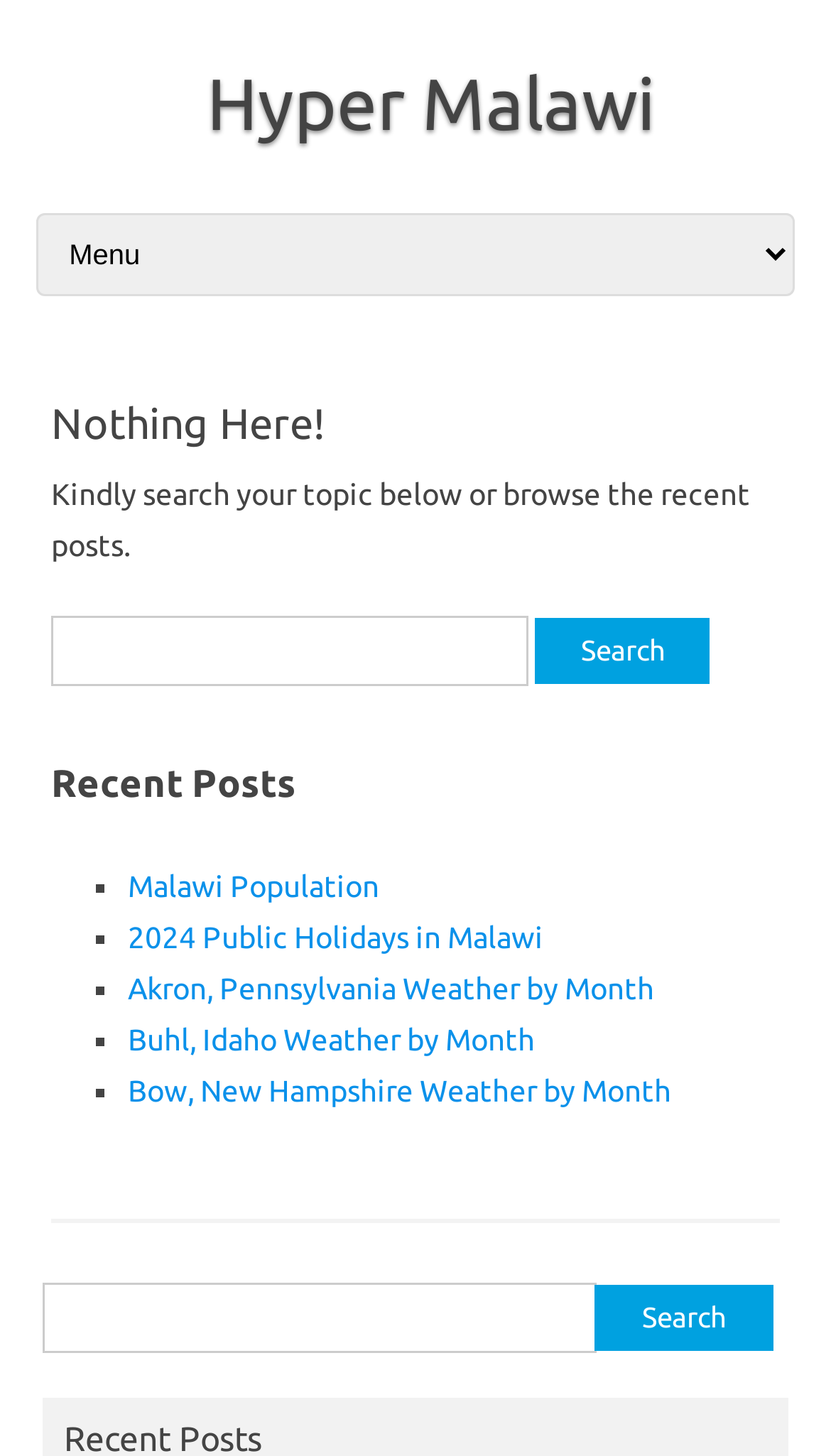Can you show the bounding box coordinates of the region to click on to complete the task described in the instruction: "Browse recent posts"?

[0.154, 0.598, 0.456, 0.621]